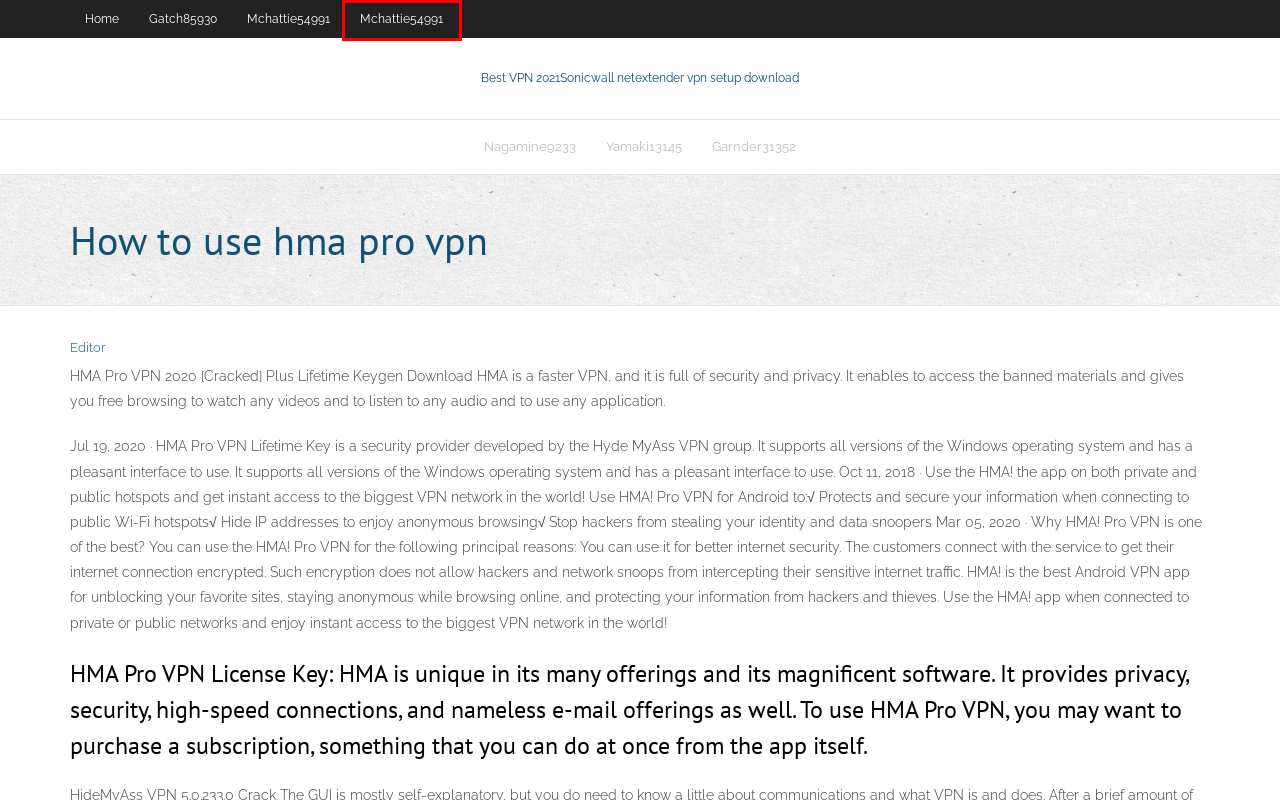Analyze the given webpage screenshot and identify the UI element within the red bounding box. Select the webpage description that best matches what you expect the new webpage to look like after clicking the element. Here are the candidates:
A. Mchattie54991 - bestofvpnxnnzs.web.app
B. Pcsx2 emulator download for pc
C. Bbc proxy pszsc
D. Yamaki13145 , bestofvpnxnnzs.web.app
E. Nagamine9233 - bestofvpnxnnzs.web.app
F. Garnder31352 , bestofvpnxnnzs.web.app
G. ghost app android - bestofvpnxnnzs.web.app
H. Gatch85930 : bestofvpnxnnzs.web.app

A